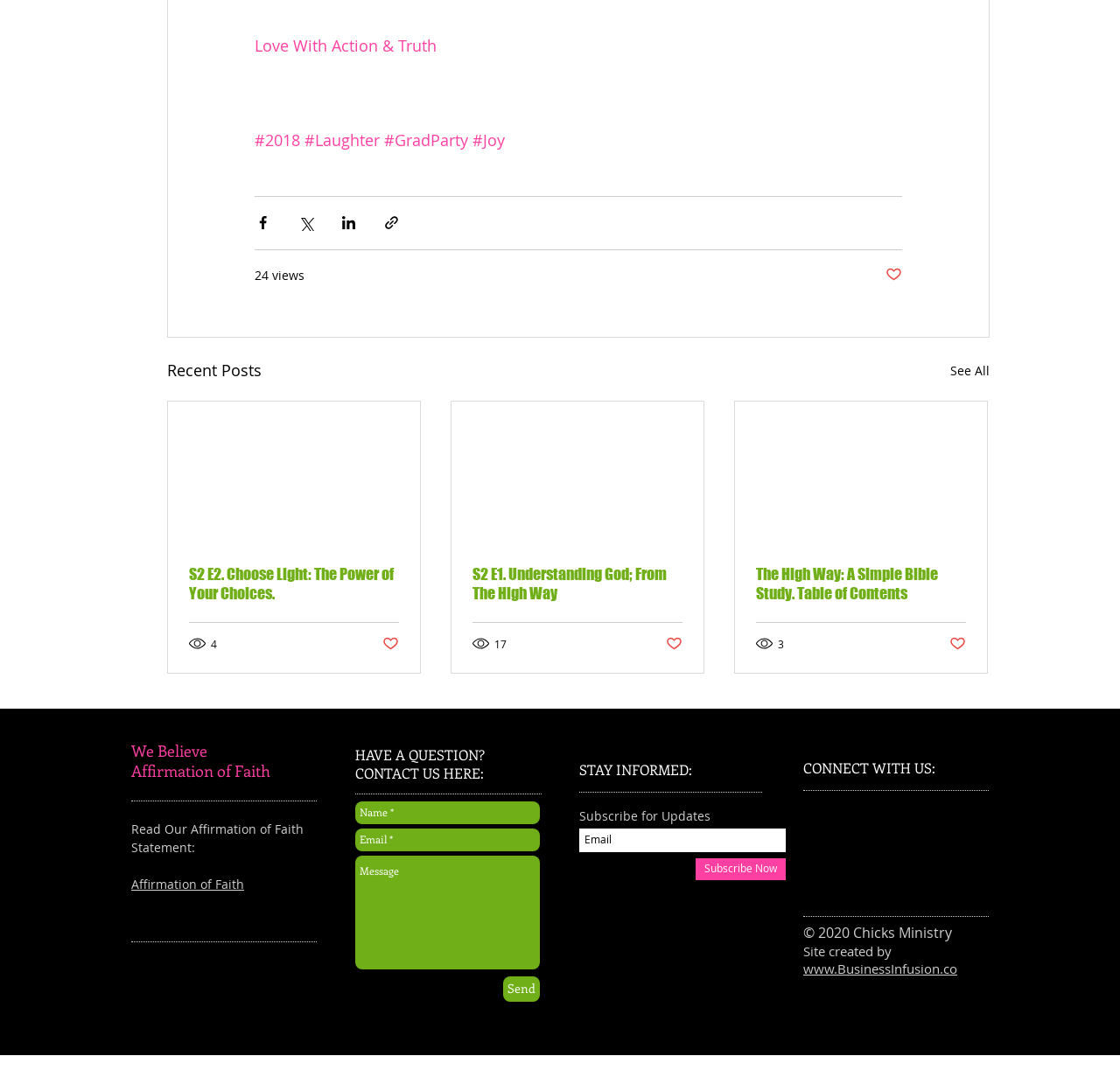Identify the bounding box coordinates for the UI element described by the following text: "#2018". Provide the coordinates as four float numbers between 0 and 1, in the format [left, top, right, bottom].

[0.227, 0.118, 0.268, 0.138]